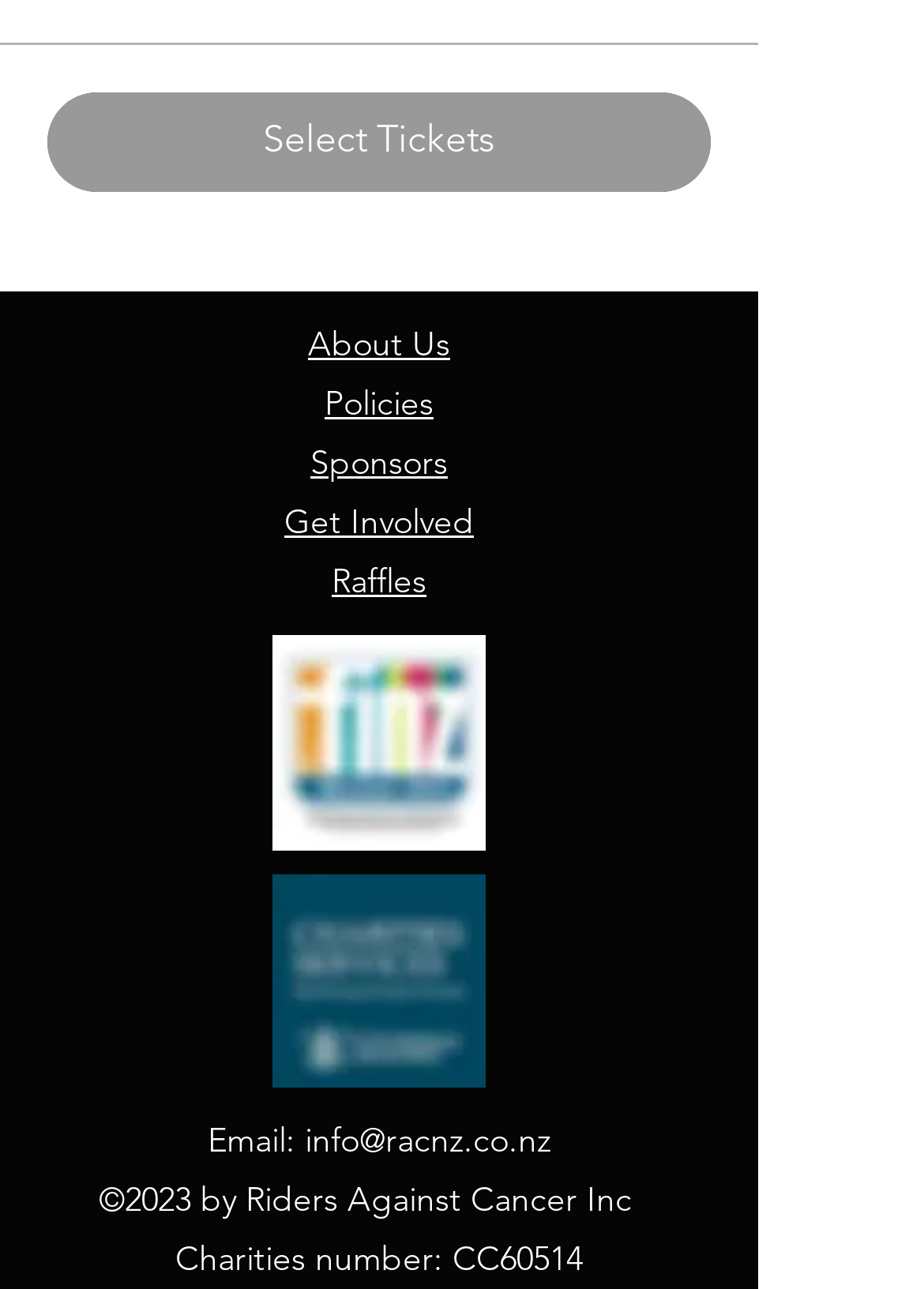Examine the image carefully and respond to the question with a detailed answer: 
What is the charity registration number?

I found the charity registration number by looking at the bottom section of the webpage, where the organization's details are usually placed. There, I saw a 'Charities number:' label followed by the number 'CC60514'.